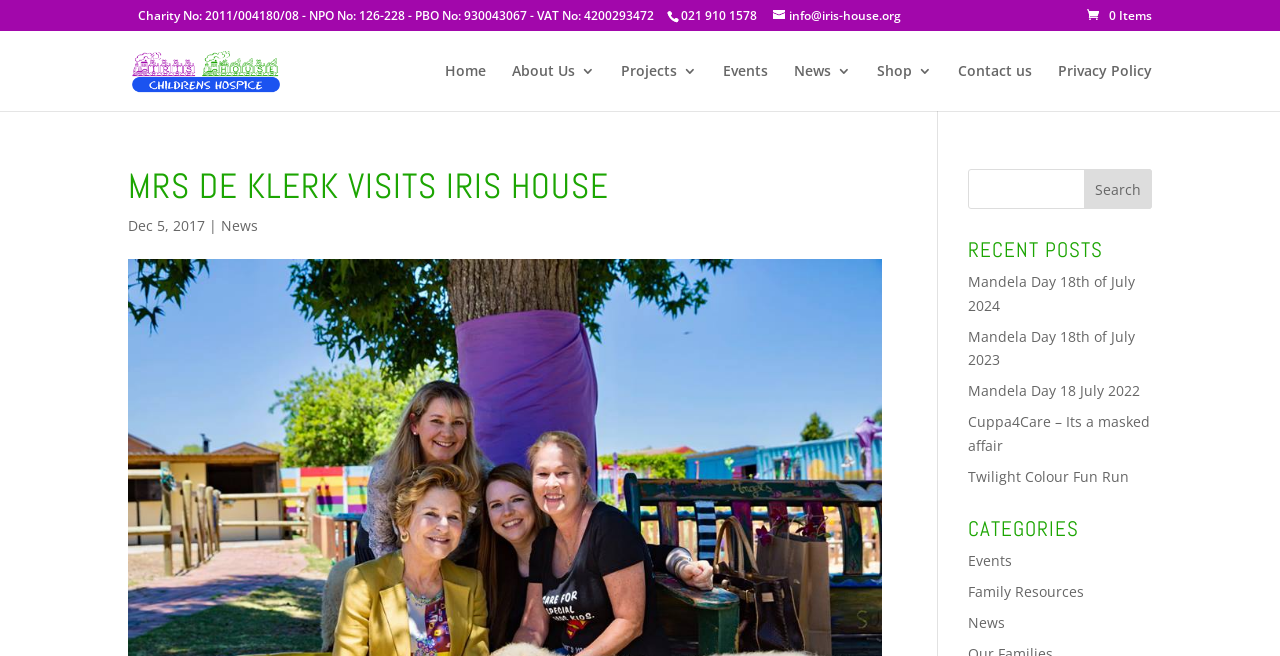Can you determine the bounding box coordinates of the area that needs to be clicked to fulfill the following instruction: "Visit Iris House Childrens Hospice"?

[0.103, 0.091, 0.283, 0.12]